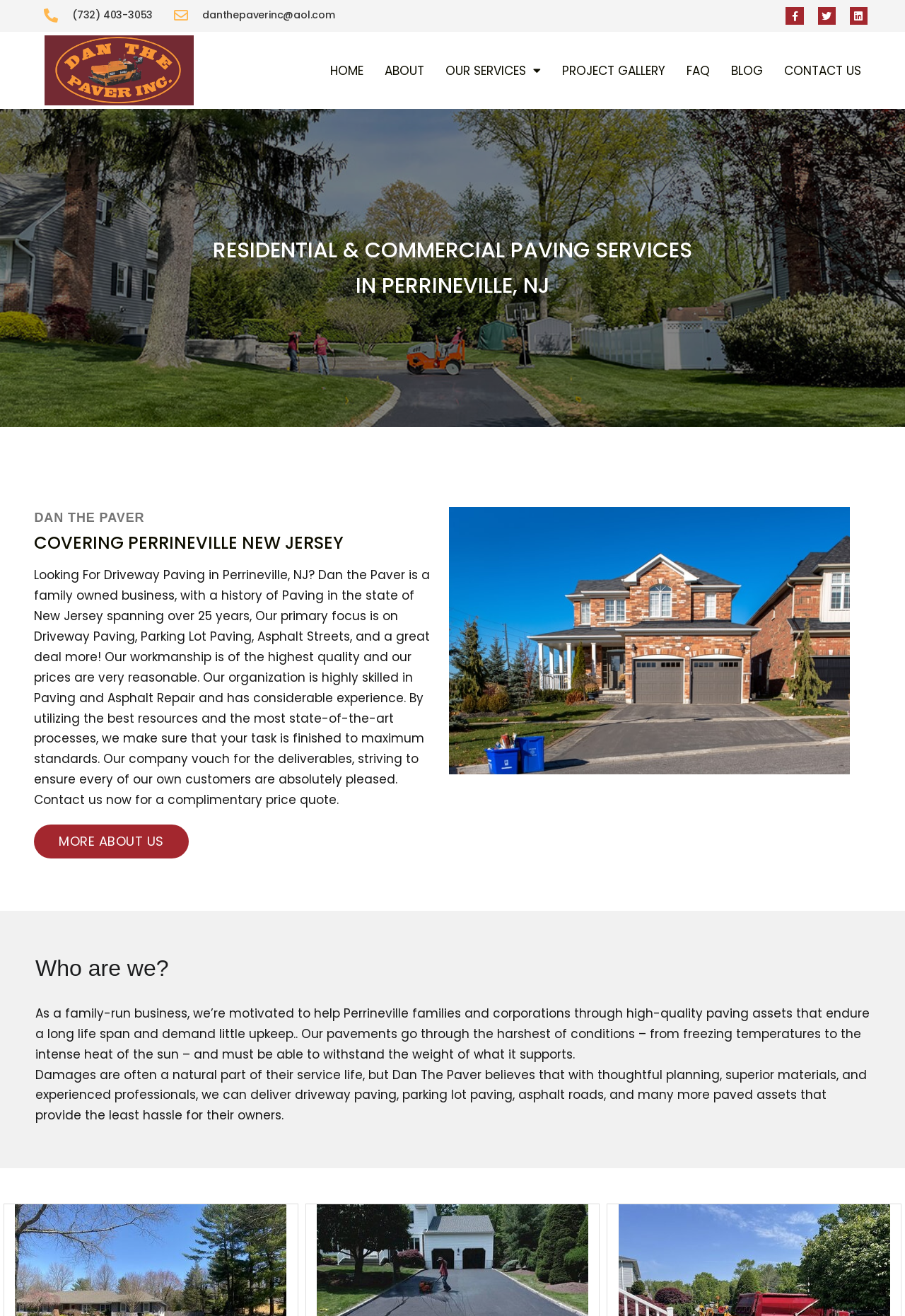Answer the question with a single word or phrase: 
How long has Dan The Paver been in business?

Over 25 years